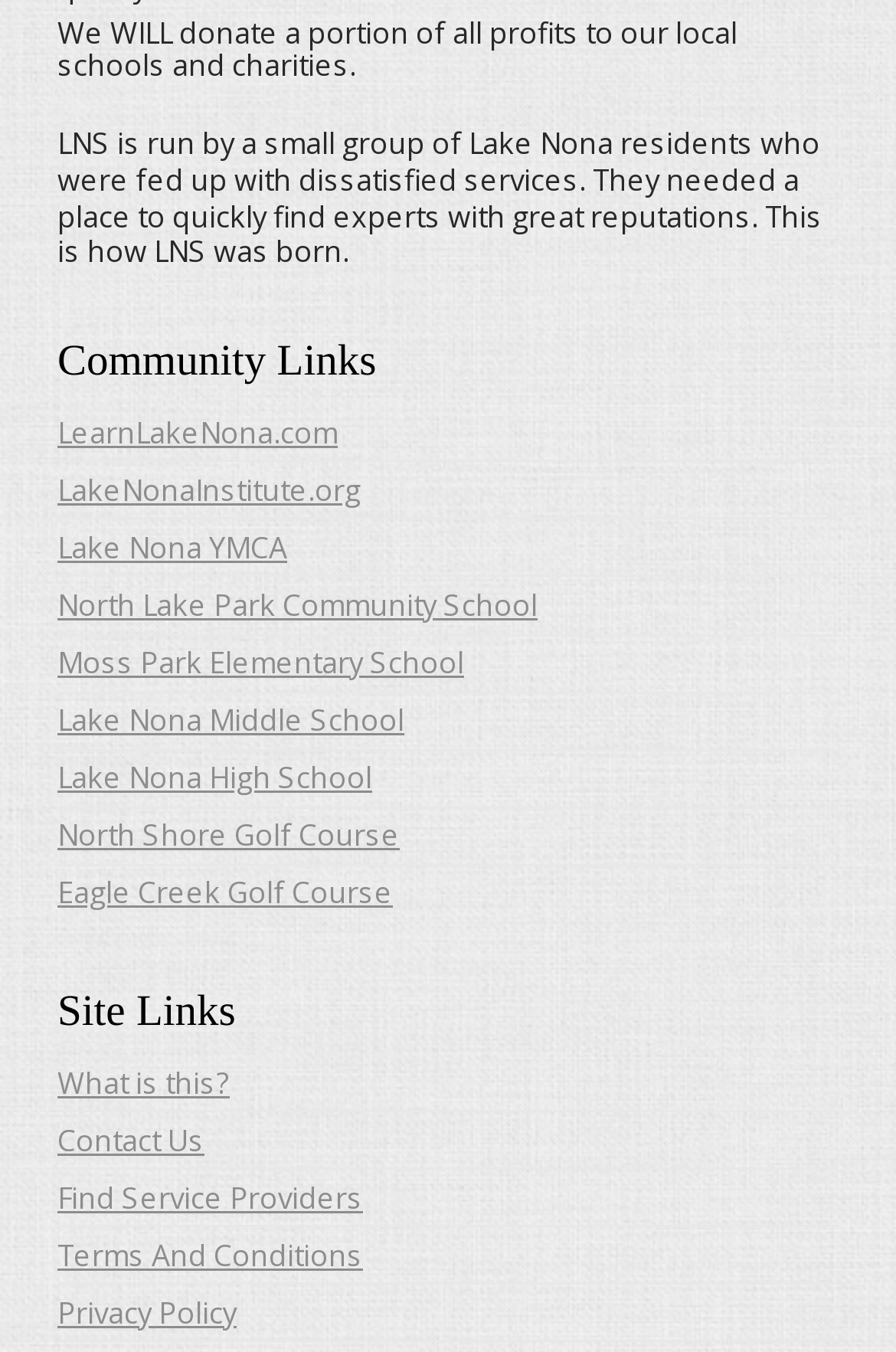Locate the bounding box for the described UI element: "North Lake Park Community School". Ensure the coordinates are four float numbers between 0 and 1, formatted as [left, top, right, bottom].

[0.064, 0.432, 0.6, 0.462]